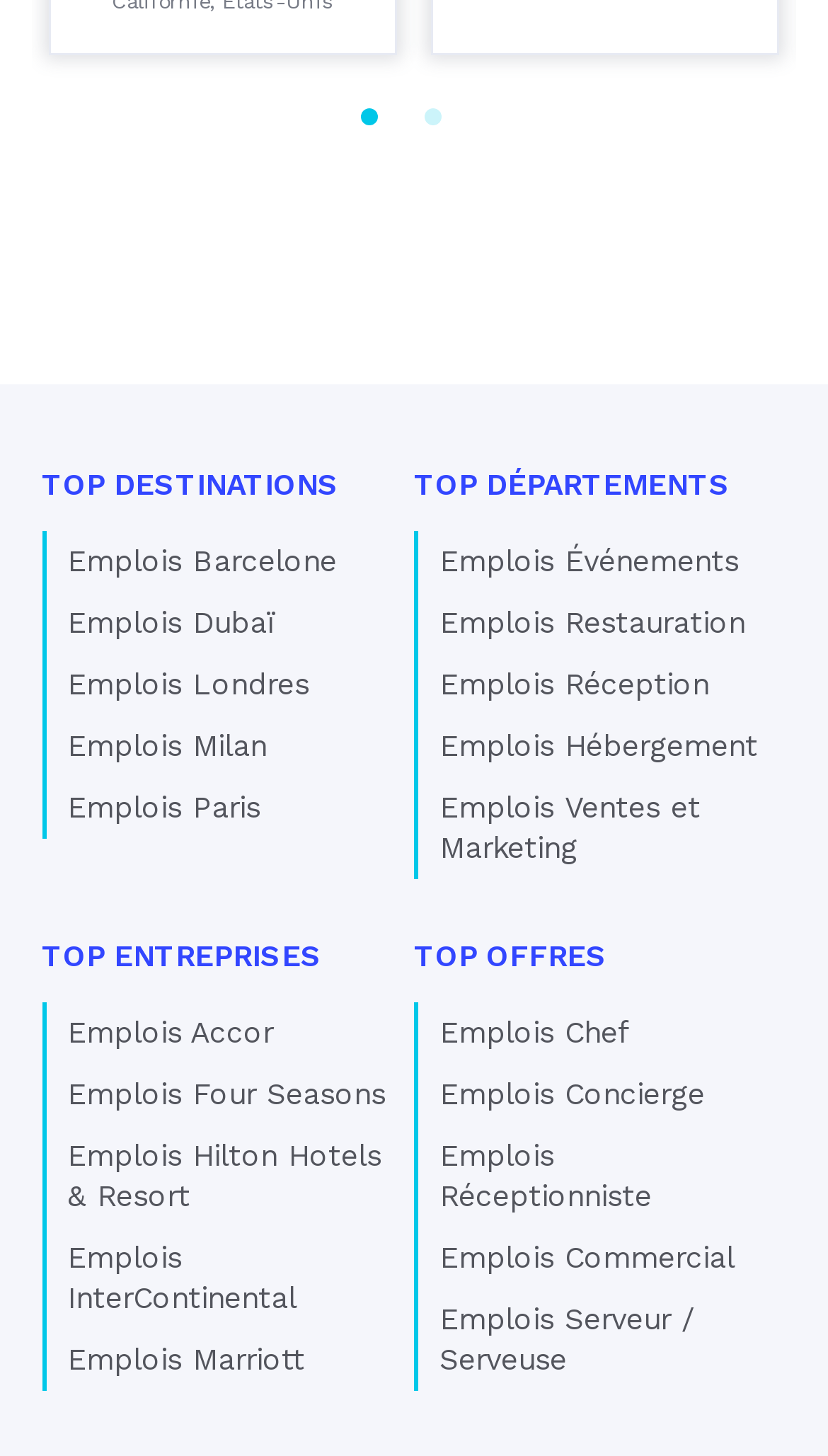Specify the bounding box coordinates of the area to click in order to follow the given instruction: "Browse TOP DÉPARTEMENTS."

[0.5, 0.321, 0.882, 0.344]